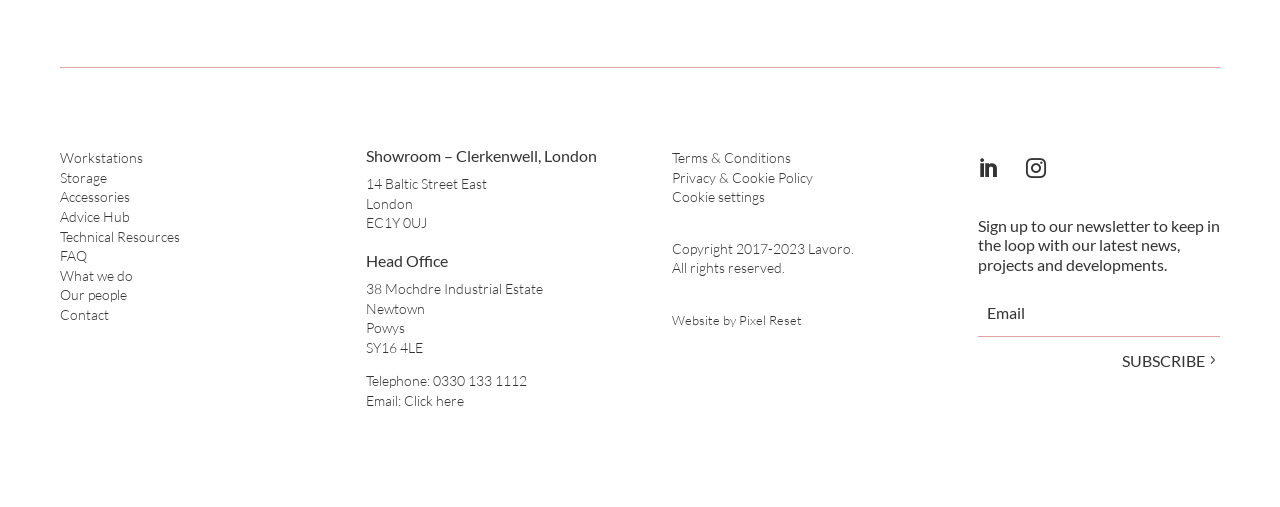Give a concise answer using one word or a phrase to the following question:
What is the purpose of the textbox?

To enter email